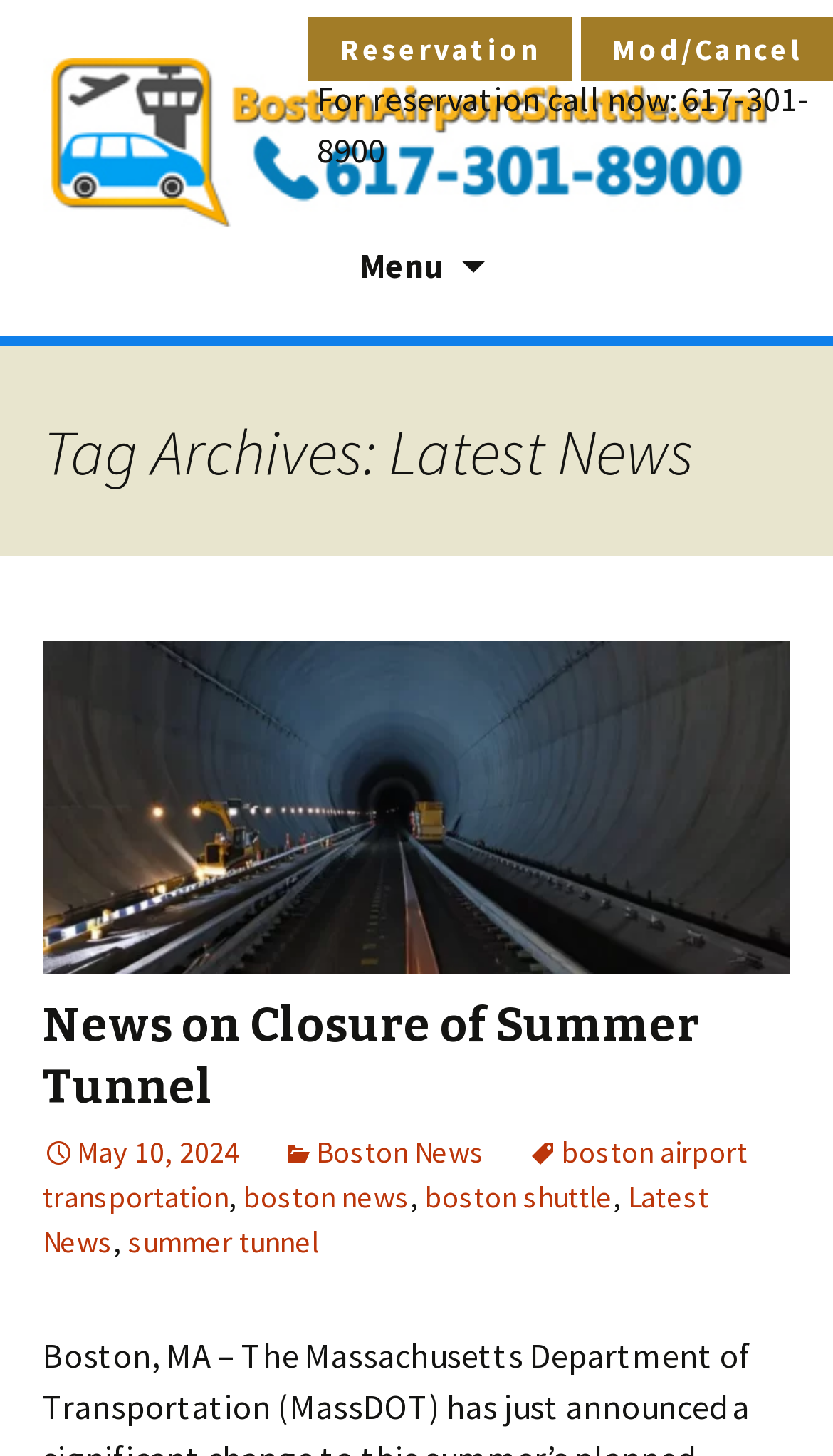Determine the bounding box coordinates for the HTML element mentioned in the following description: "May 10, 2024". The coordinates should be a list of four floats ranging from 0 to 1, represented as [left, top, right, bottom].

[0.051, 0.777, 0.287, 0.804]